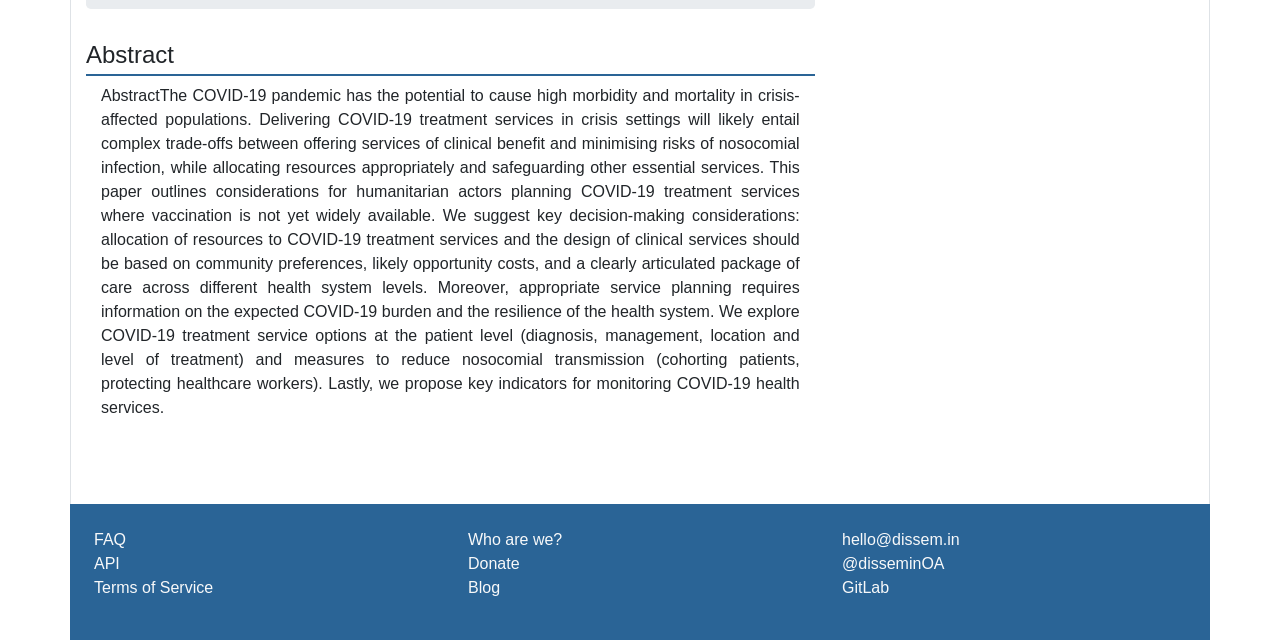Given the description "Terms of Service", provide the bounding box coordinates of the corresponding UI element.

[0.073, 0.905, 0.167, 0.931]